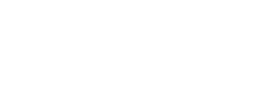Give an in-depth description of the image.

The image features a stylized icon that represents "Simulcasting," which is the simultaneous broadcasting of live or recorded content across multiple platforms or channels. This concept is central to modern broadcasting strategies, enabling content creators to reach a wider audience by streaming to various websites and social media platforms at once. Simulcasting, also known as multistreaming, has become increasingly important for broadcasters aiming to maximize viewer engagement in a competitive digital landscape. This visual element serves to reinforce the article's focus on the intricacies and benefits of simulcasting as explored in the accompanying text.